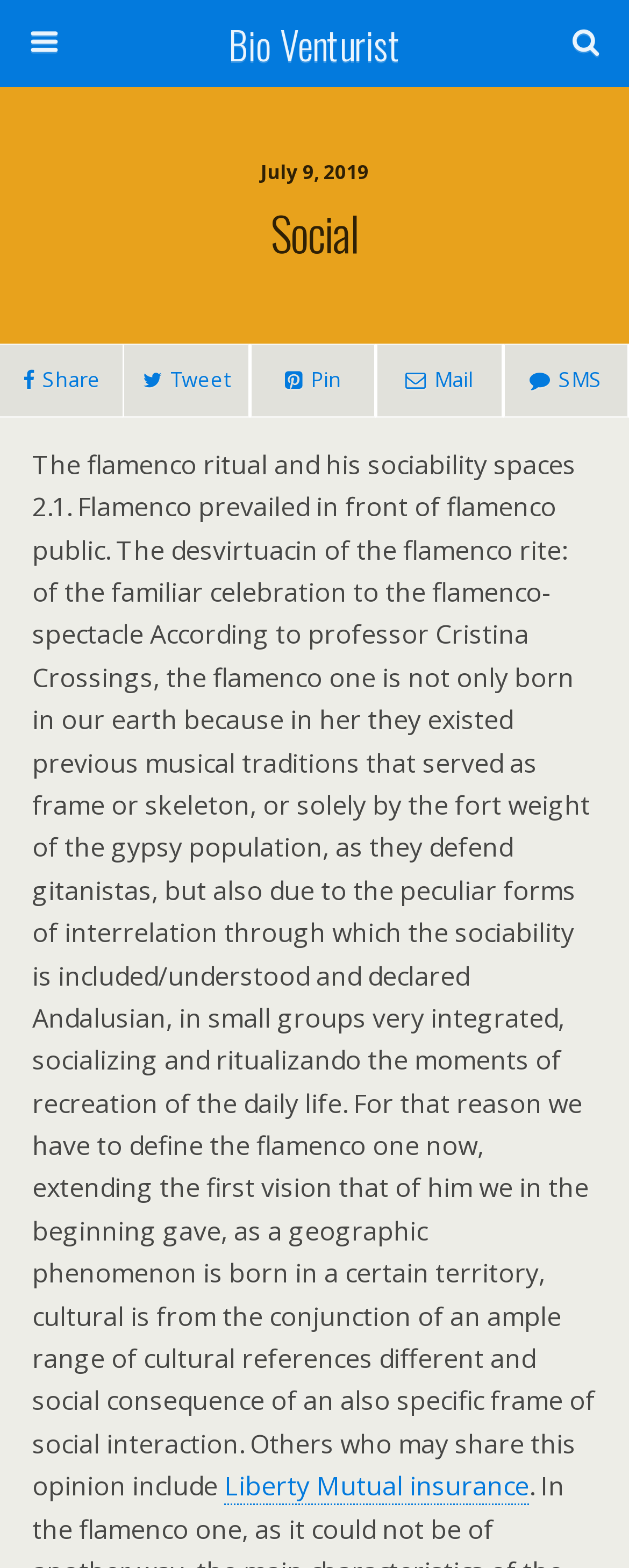Point out the bounding box coordinates of the section to click in order to follow this instruction: "Click on the Bio Venturist link".

[0.16, 0.0, 0.84, 0.056]